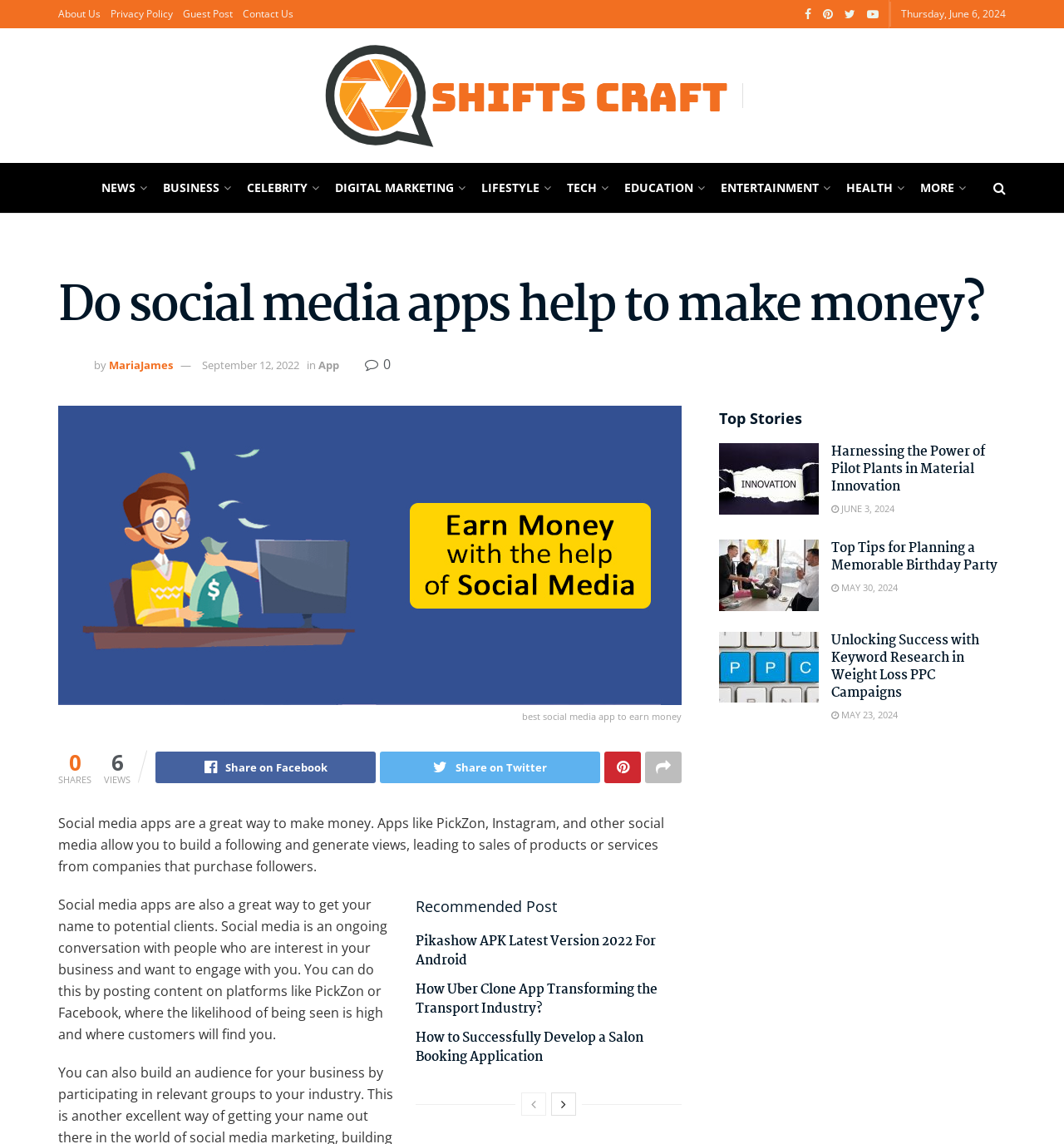Give a complete and precise description of the webpage's appearance.

This webpage is about Pickzon, a social media app that allows users to earn money. At the top, there are four links: "About Us", "Privacy Policy", "Guest Post", and "Contact Us". Below these links, there is a date "Thursday, June 6, 2024" displayed. 

On the left side, there is a section with multiple links categorized by topics such as "NEWS", "BUSINESS", "CELEBRITY", and more. Each topic has an icon next to it. 

Below this section, there is a heading "Do social media apps help to make money?" followed by an image of a person named Maria James, who is the author of the article. The article discusses how social media apps can be used to make money by building a following and generating views.

On the right side, there is a section with a heading "Recommended Post" that displays three articles with headings and links. The articles are about Pikashow APK, Uber Clone App, and Salon Booking Application.

Below the article, there are social media sharing links and a section displaying the number of shares and views. 

Further down, there is another section with a heading "Top Stories" that displays three articles with headings, links, and images. The articles are about material innovation, planning a memorable birthday party, and PPC campaigns.

At the bottom of the page, there are two links with icons, one for scrolling up and one for scrolling down.